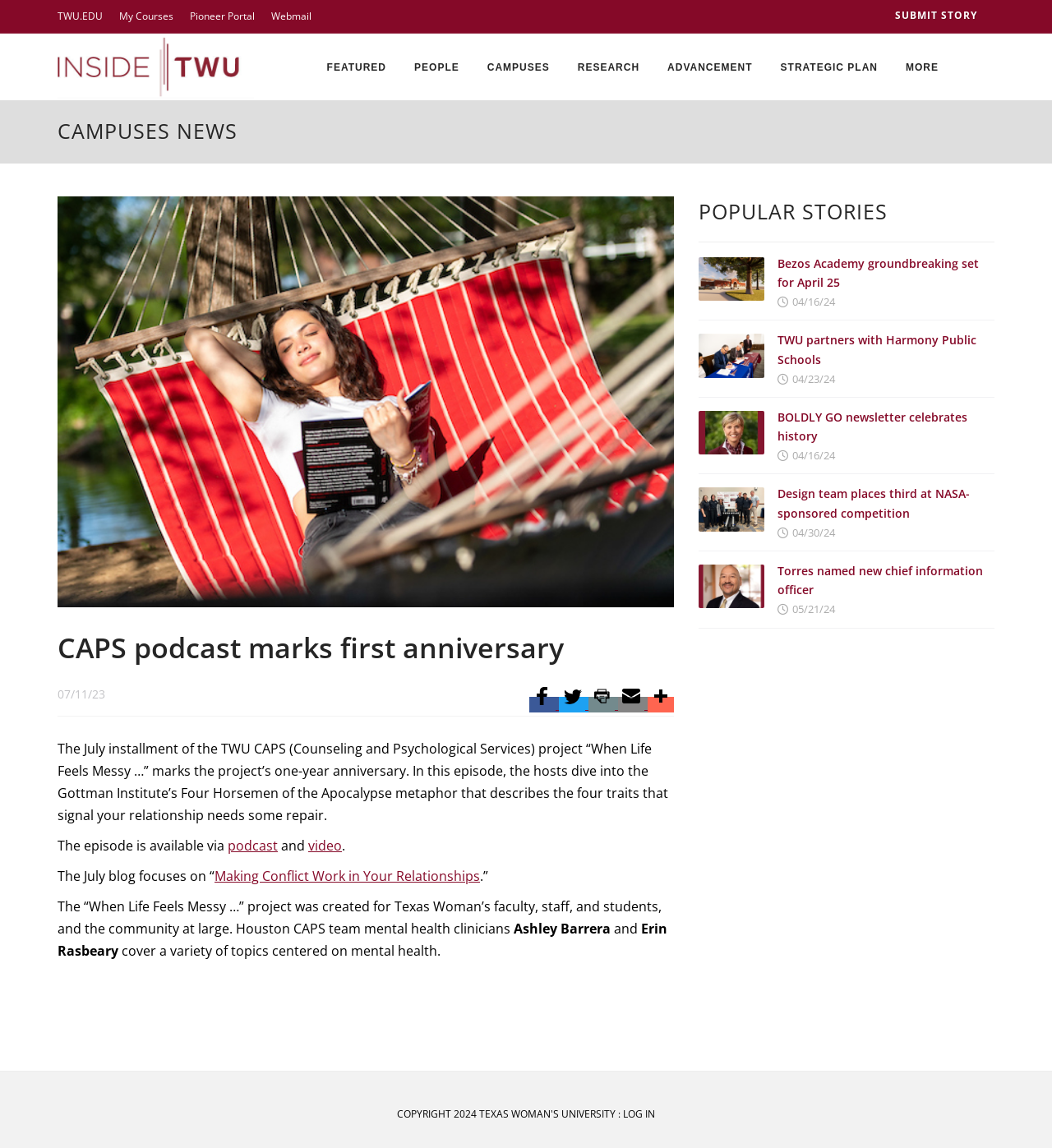Locate the coordinates of the bounding box for the clickable region that fulfills this instruction: "Log in to the system".

[0.592, 0.964, 0.623, 0.976]